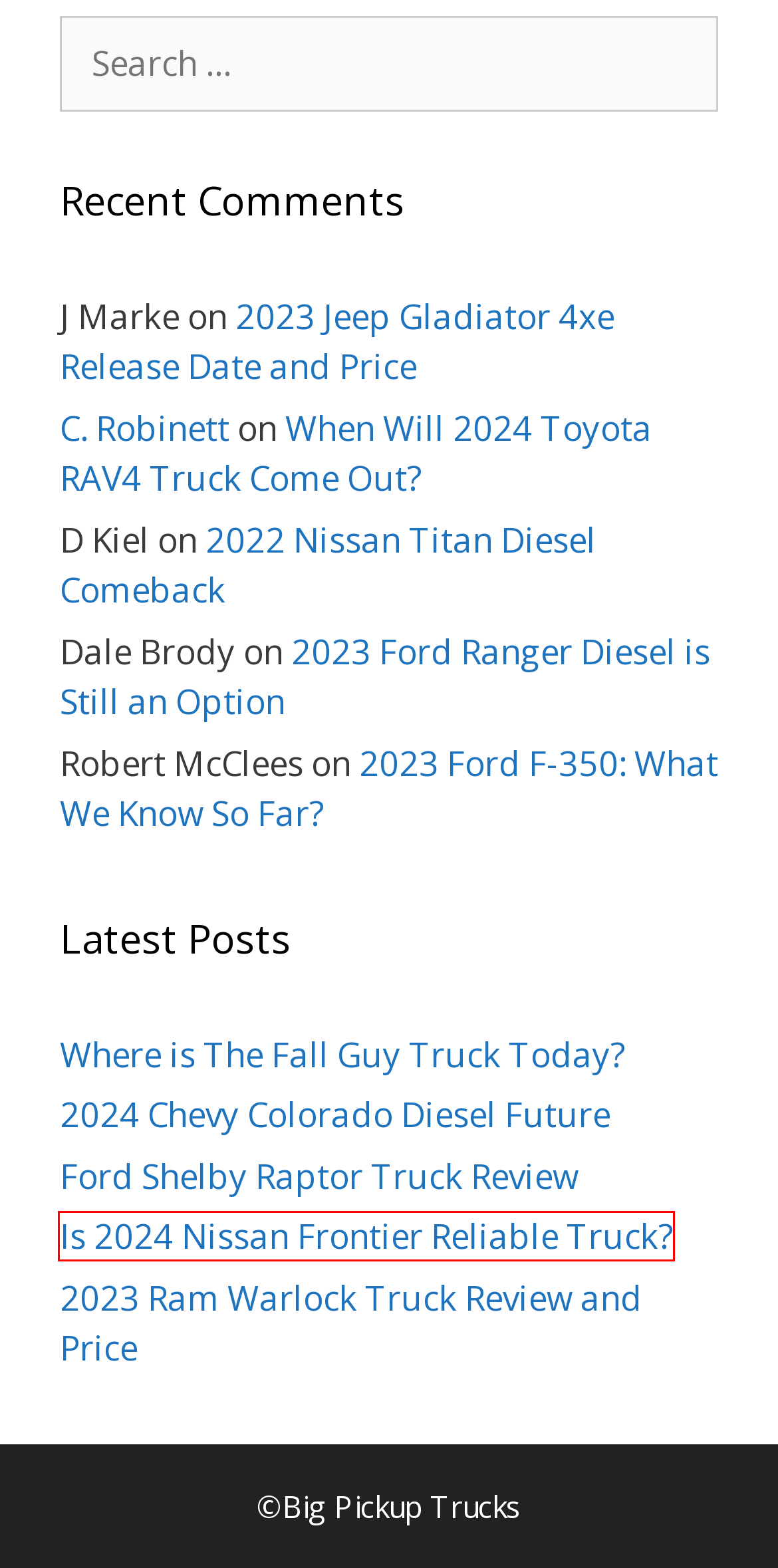Analyze the given webpage screenshot and identify the UI element within the red bounding box. Select the webpage description that best matches what you expect the new webpage to look like after clicking the element. Here are the candidates:
A. Where is The Fall Guy Truck Today? - Big Pickup Trucks
B. 2023 Ford Ranger Diesel is Still an Option - Big Pickup Trucks
C. 2023 Jeep Gladiator 4xe Release Date and Price - Big Pickup Trucks
D. When Will 2024 Toyota RAV4 Truck Come Out? - Big Pickup Trucks
E. Is 2024 Nissan Frontier Reliable Truck? - Big Pickup Trucks
F. 2022 Nissan Titan Diesel Comeback - Big Pickup Trucks
G. Ford Shelby Raptor Truck Review - Big Pickup Trucks
H. 2024 Chevy Colorado Diesel Future - Big Pickup Trucks

E